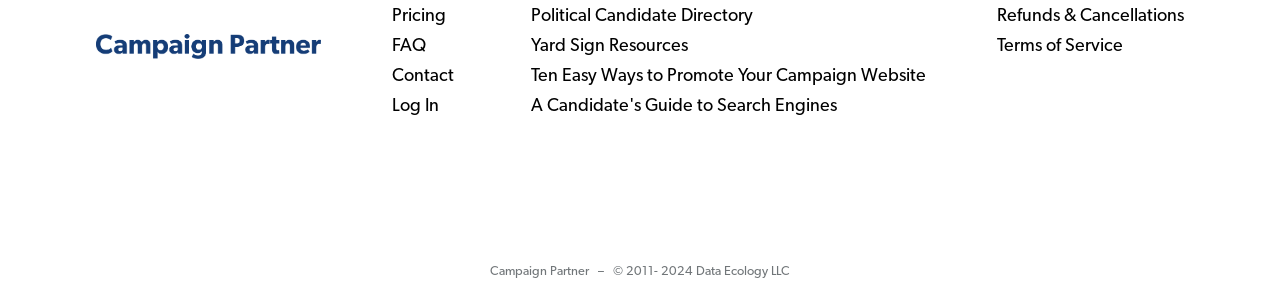Determine the bounding box coordinates for the area that needs to be clicked to fulfill this task: "Access the FAQ page". The coordinates must be given as four float numbers between 0 and 1, i.e., [left, top, right, bottom].

[0.307, 0.104, 0.333, 0.205]